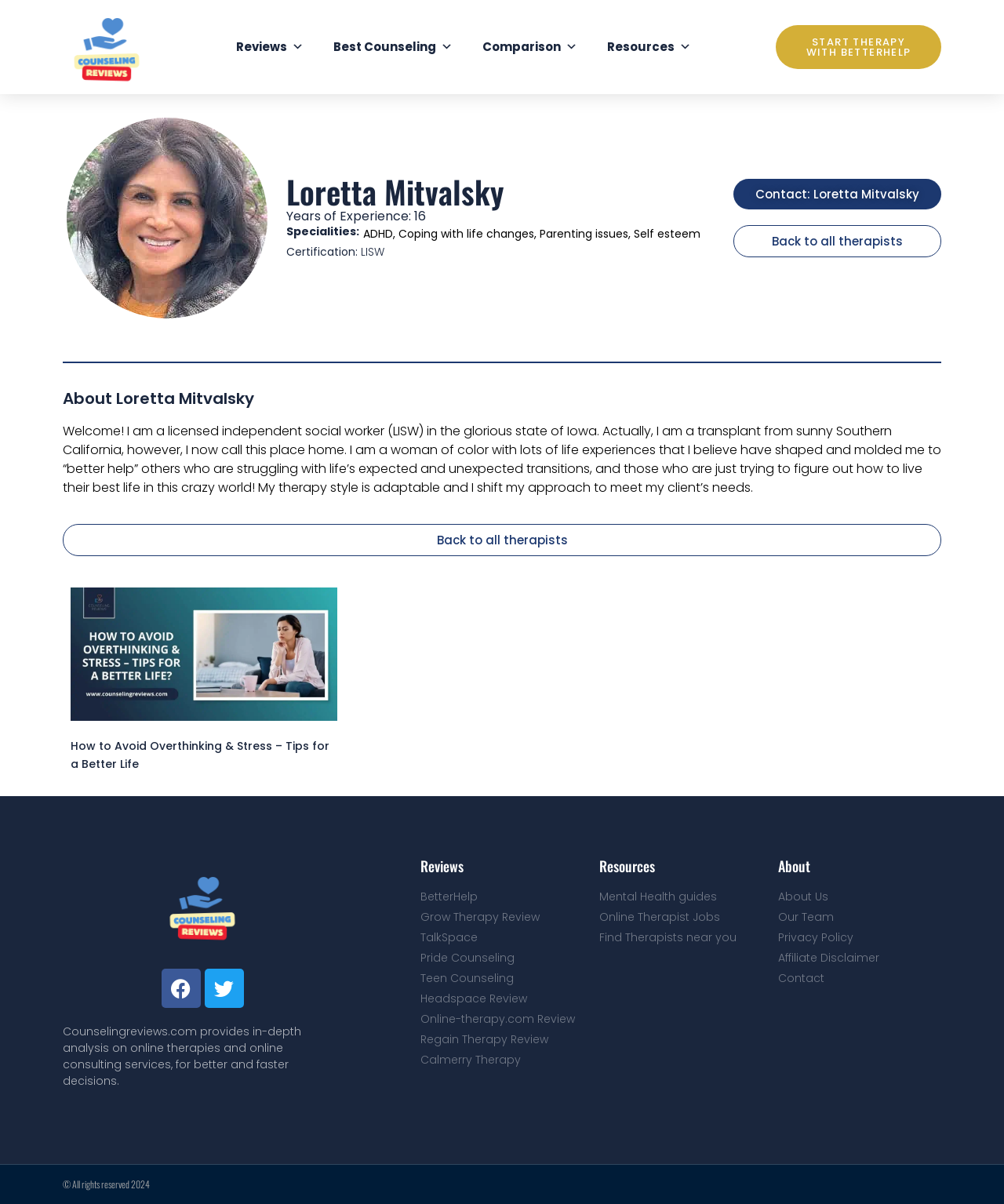Identify the bounding box coordinates of the clickable region to carry out the given instruction: "Contact Loretta Mitvalsky".

[0.73, 0.149, 0.938, 0.174]